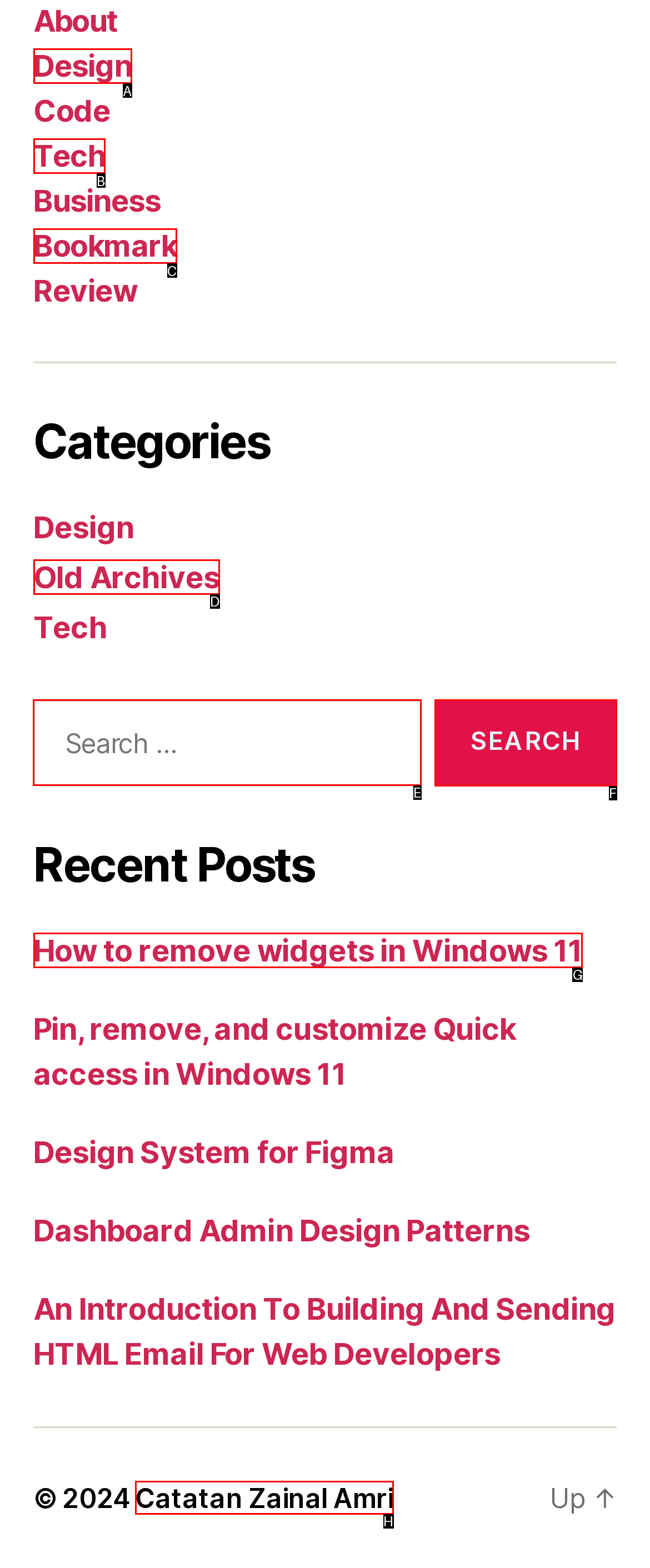Identify the correct option to click in order to complete this task: Search for something
Answer with the letter of the chosen option directly.

E